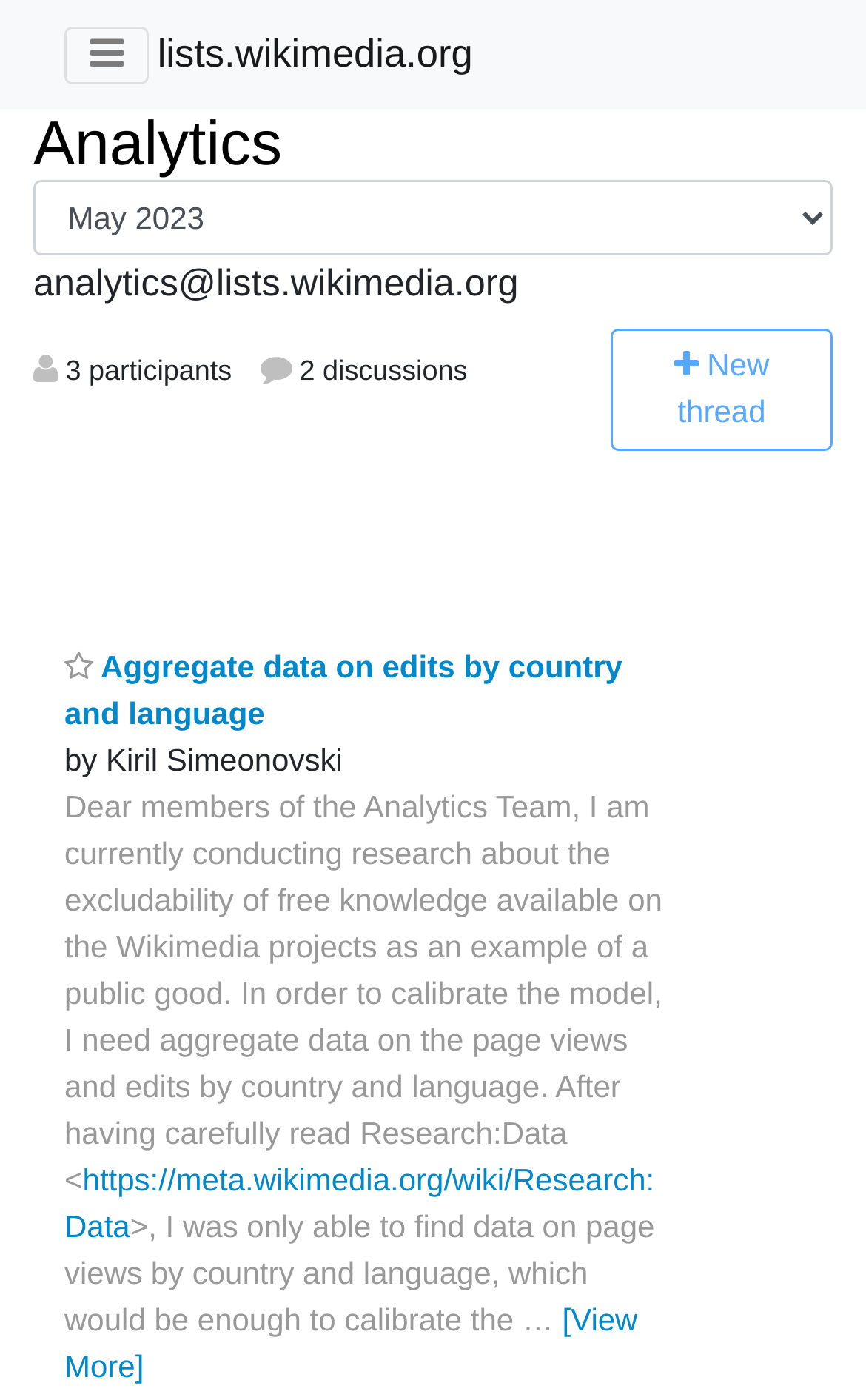Show the bounding box coordinates for the element that needs to be clicked to execute the following instruction: "Go to lists.wikimedia.org". Provide the coordinates in the form of four float numbers between 0 and 1, i.e., [left, top, right, bottom].

[0.182, 0.011, 0.546, 0.067]